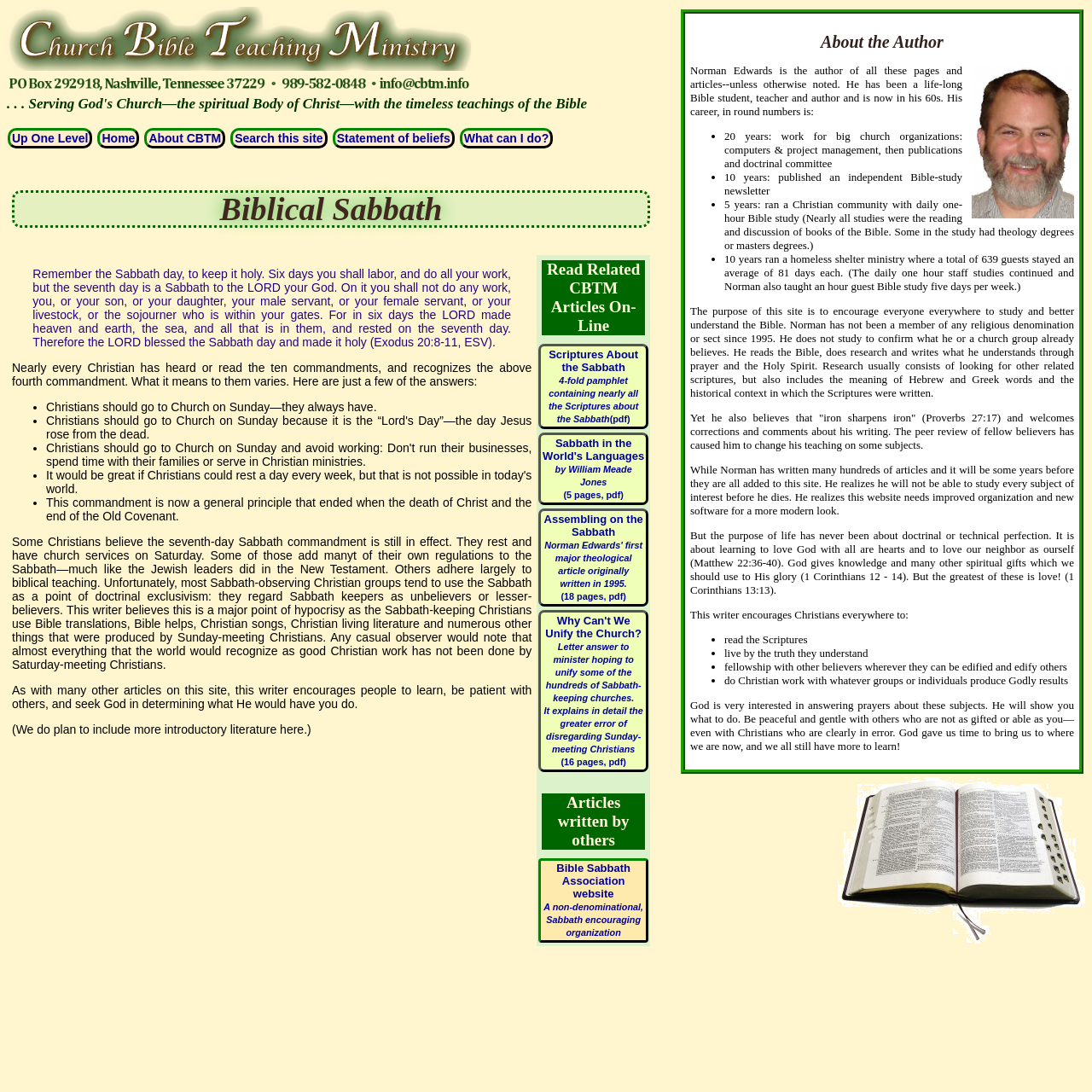Please specify the bounding box coordinates of the region to click in order to perform the following instruction: "Search for something".

None